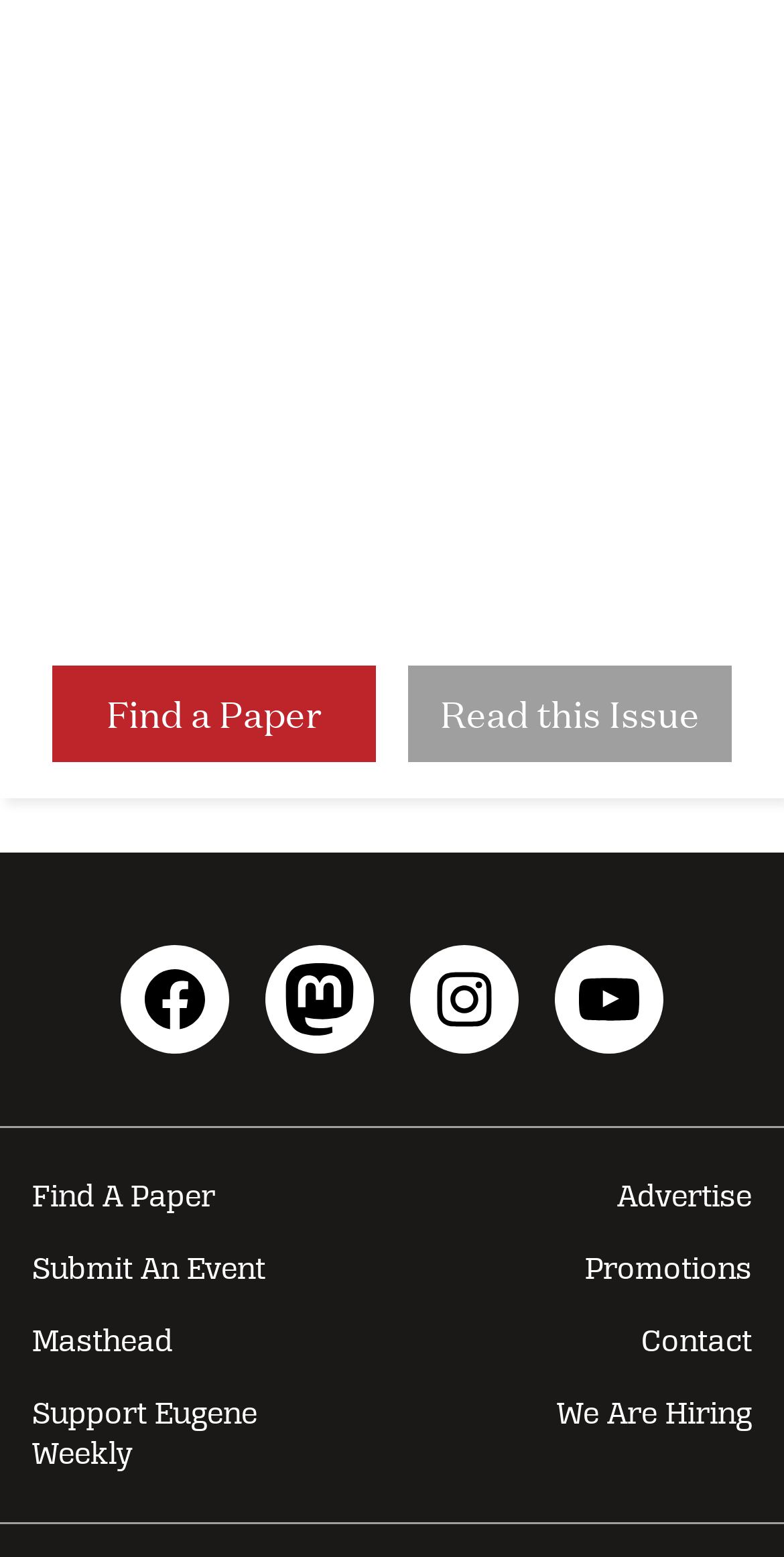Provide the bounding box coordinates of the HTML element this sentence describes: "Instagram". The bounding box coordinates consist of four float numbers between 0 and 1, i.e., [left, top, right, bottom].

[0.523, 0.608, 0.662, 0.677]